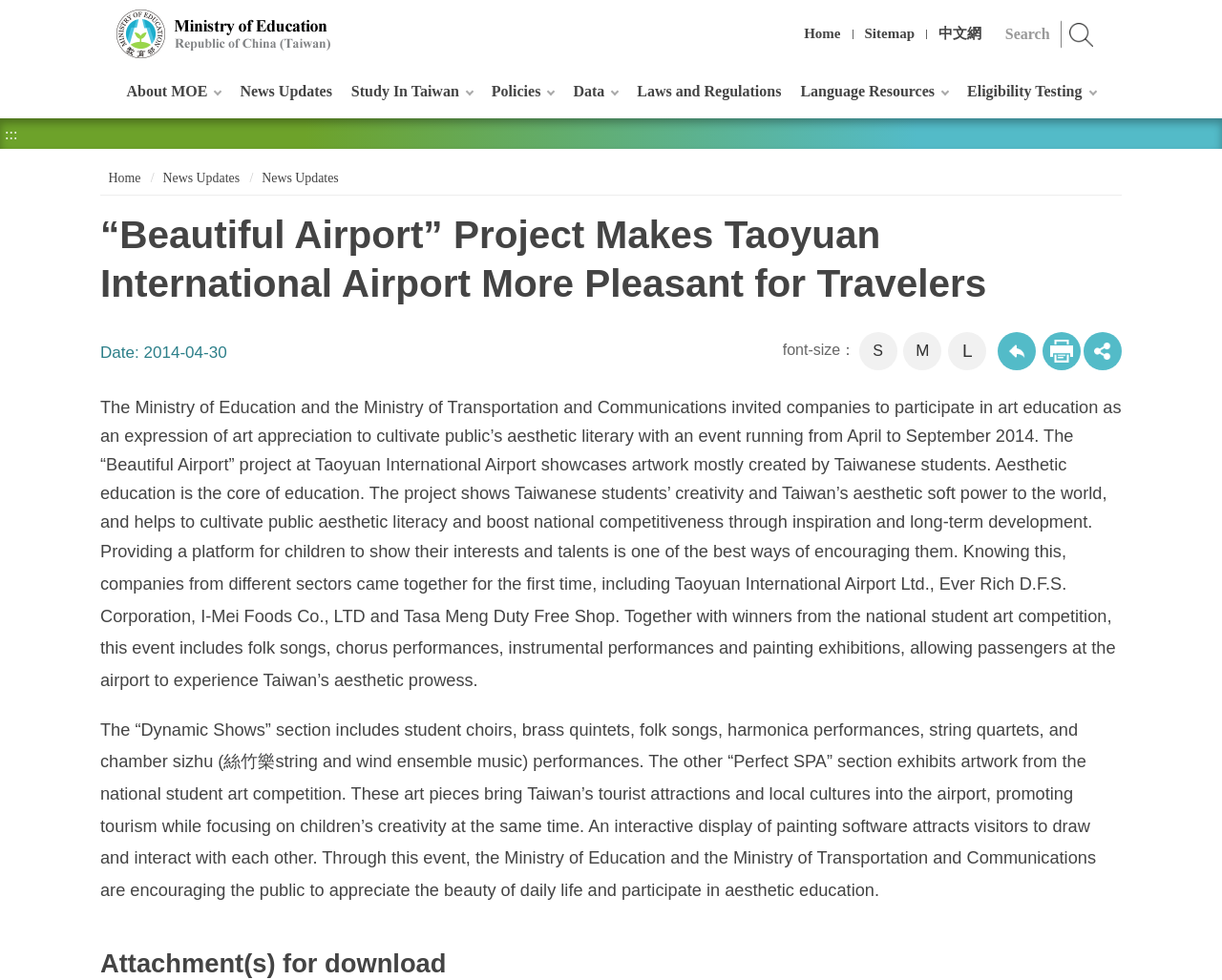Refer to the image and provide an in-depth answer to the question:
What type of performances are included in the 'Dynamic Shows' section?

I found the answer by reading the paragraph that starts with 'The “Dynamic Shows” section includes...' which lists the types of performances included in the 'Dynamic Shows' section, such as student choirs, brass quintets, folk songs, and more.